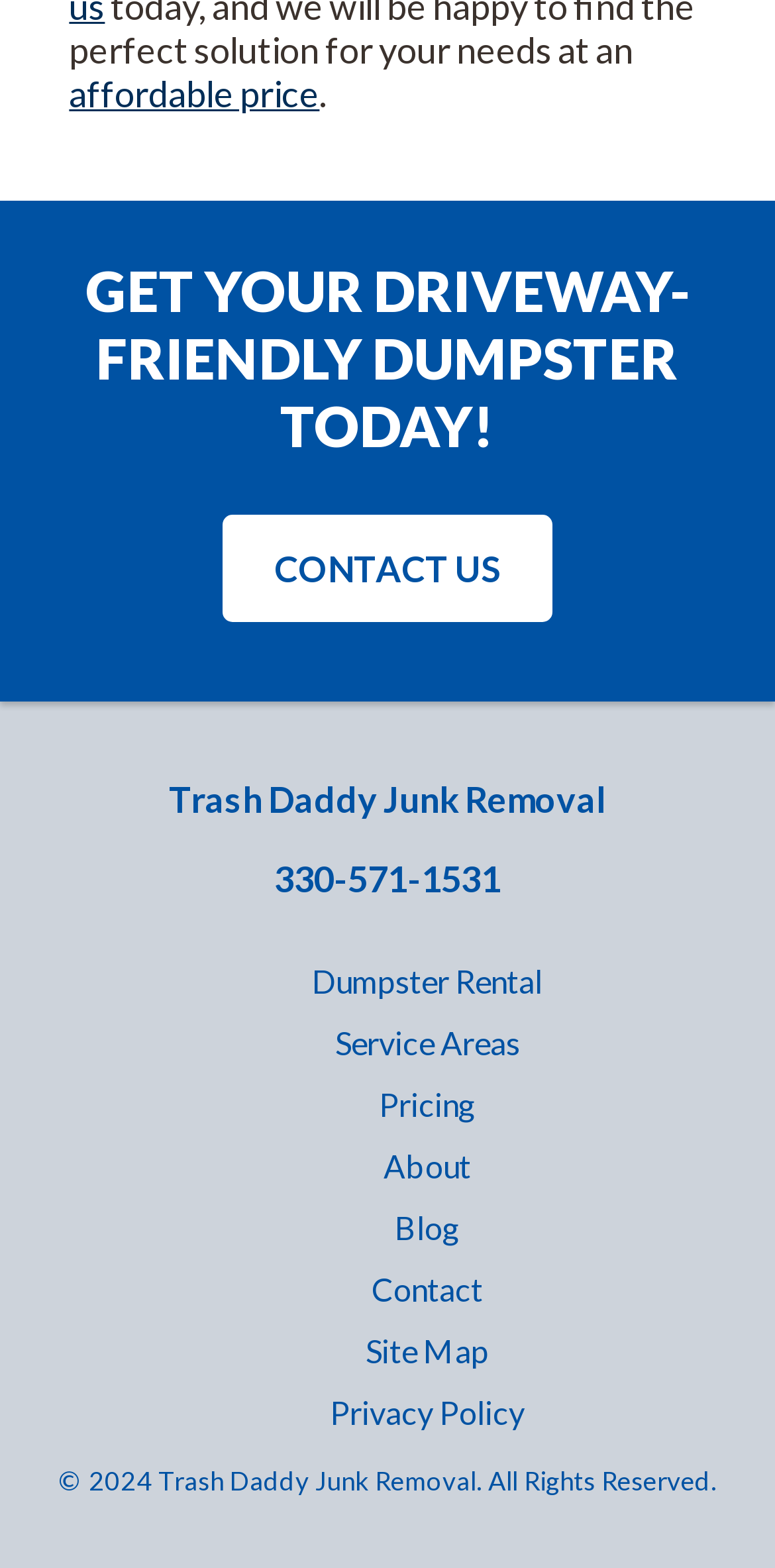Find the bounding box coordinates for the element that must be clicked to complete the instruction: "Visit the blog". The coordinates should be four float numbers between 0 and 1, indicated as [left, top, right, bottom].

[0.103, 0.773, 1.0, 0.794]